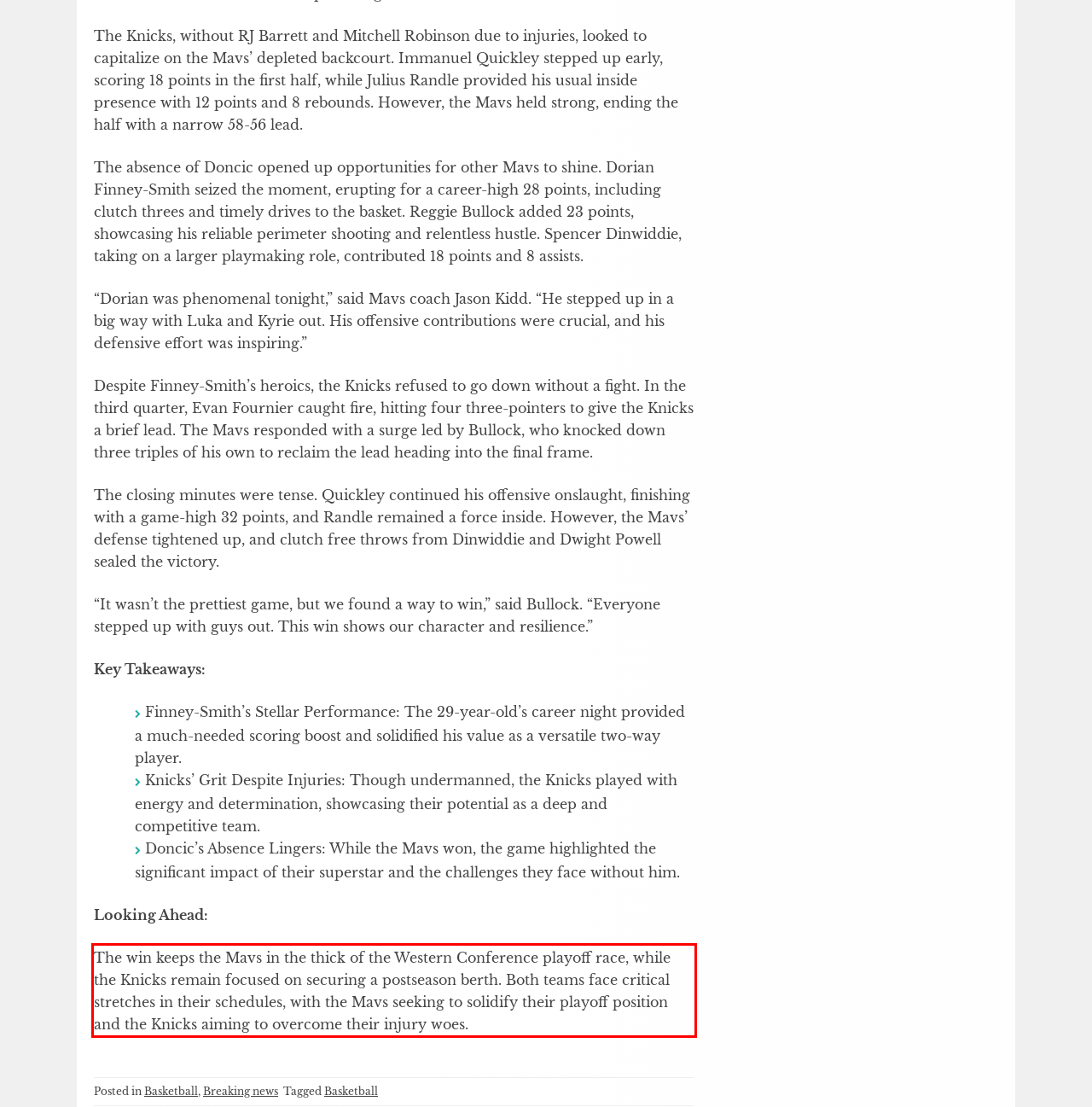Please recognize and transcribe the text located inside the red bounding box in the webpage image.

The win keeps the Mavs in the thick of the Western Conference playoff race, while the Knicks remain focused on securing a postseason berth. Both teams face critical stretches in their schedules, with the Mavs seeking to solidify their playoff position and the Knicks aiming to overcome their injury woes.